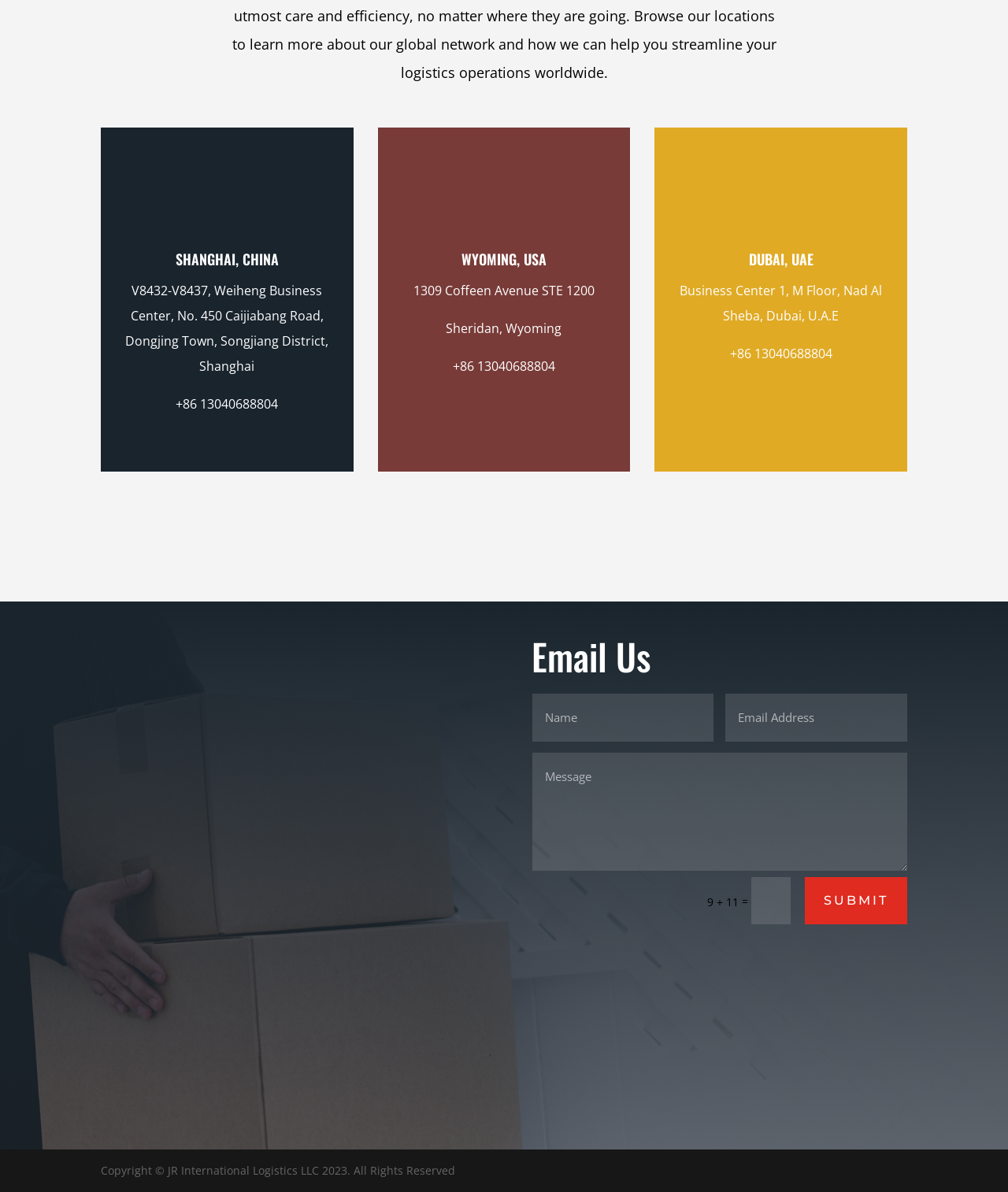Determine the bounding box coordinates for the clickable element required to fulfill the instruction: "Enter email address". Provide the coordinates as four float numbers between 0 and 1, i.e., [left, top, right, bottom].

[0.528, 0.582, 0.708, 0.622]